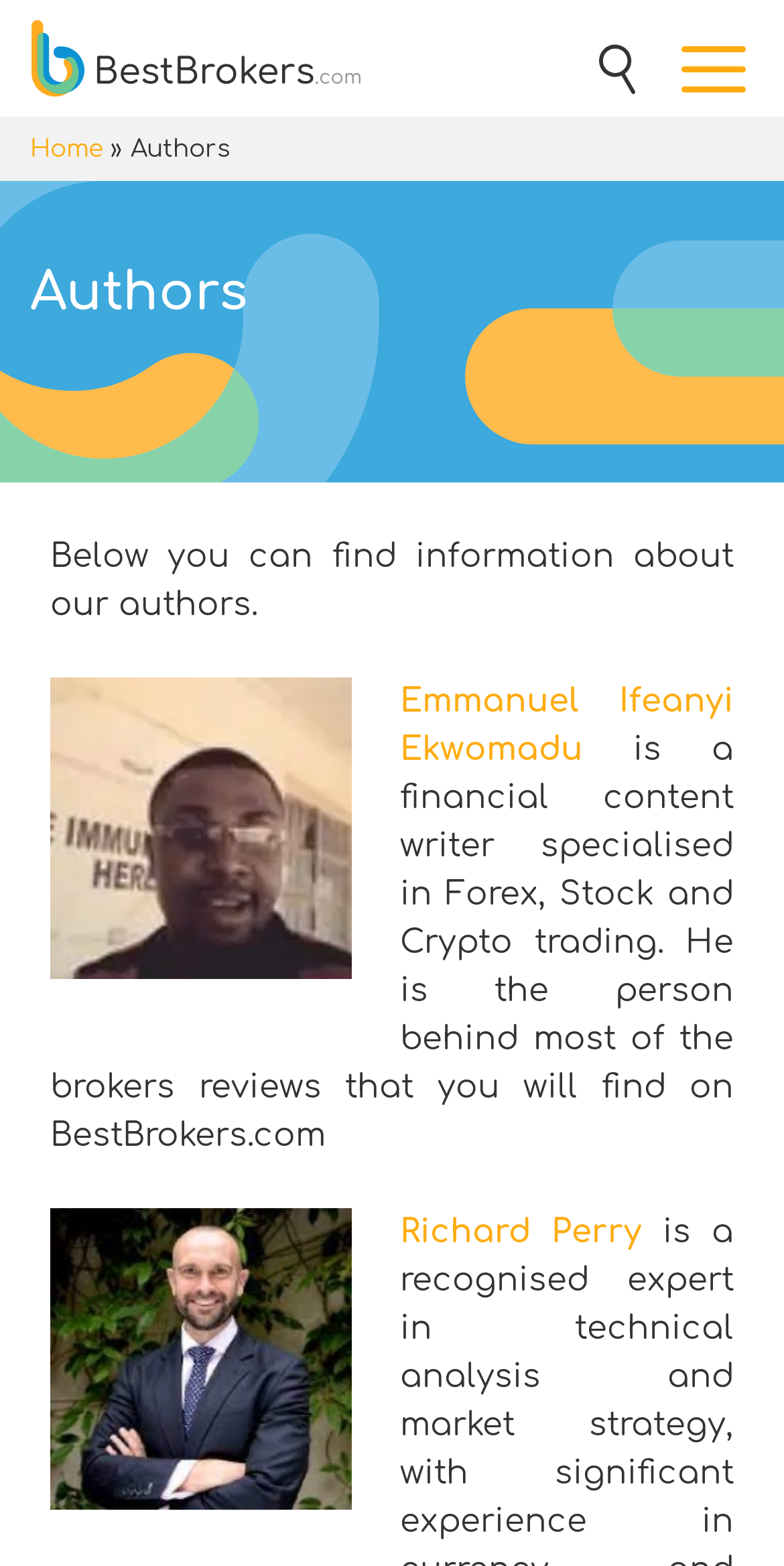Given the element description Richard Perry, predict the bounding box coordinates for the UI element in the webpage screenshot. The format should be (top-left x, top-left y, bottom-right x, bottom-right y), and the values should be between 0 and 1.

[0.51, 0.775, 0.819, 0.799]